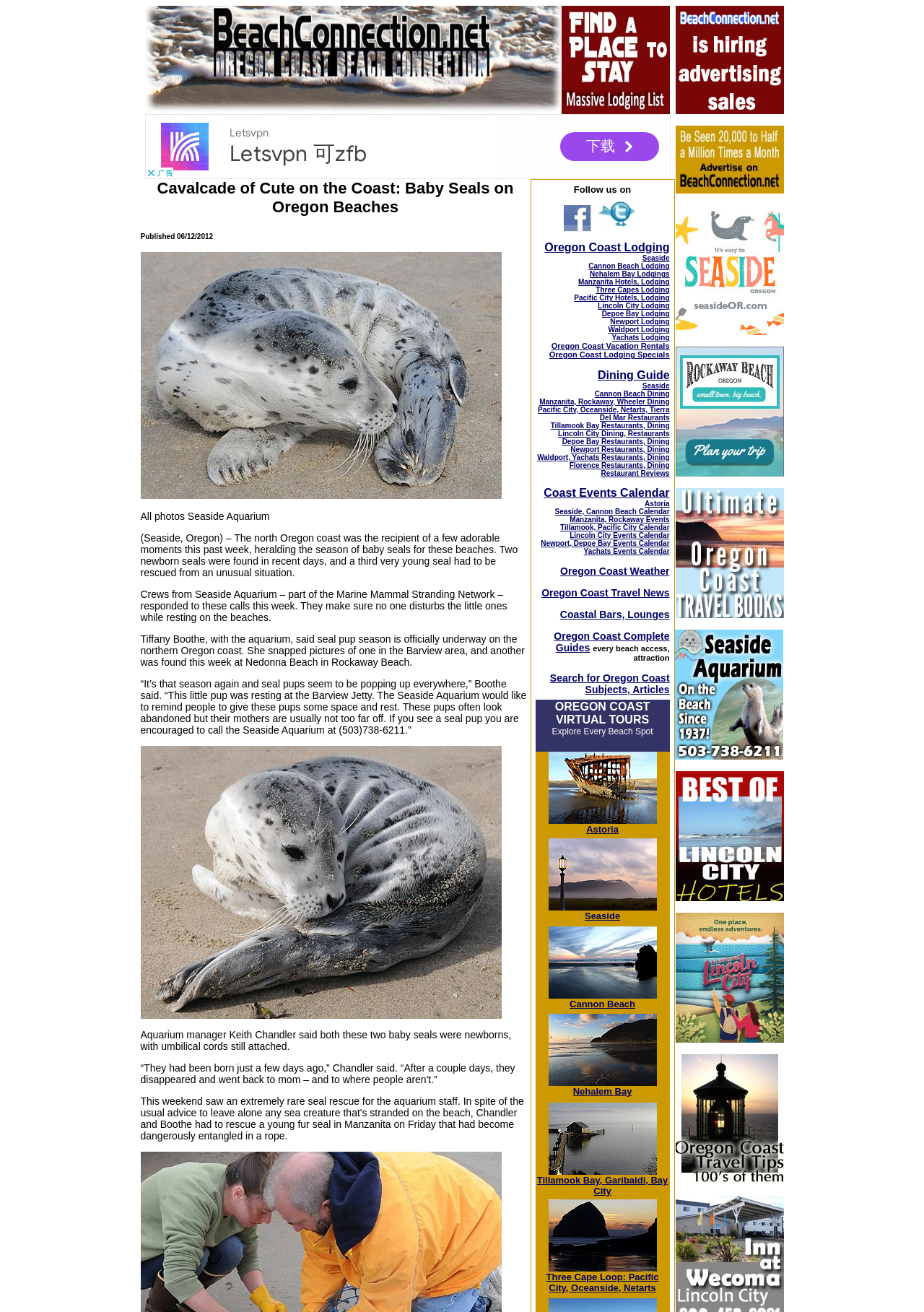Please answer the following question using a single word or phrase: 
How many links are on the webpage?

15